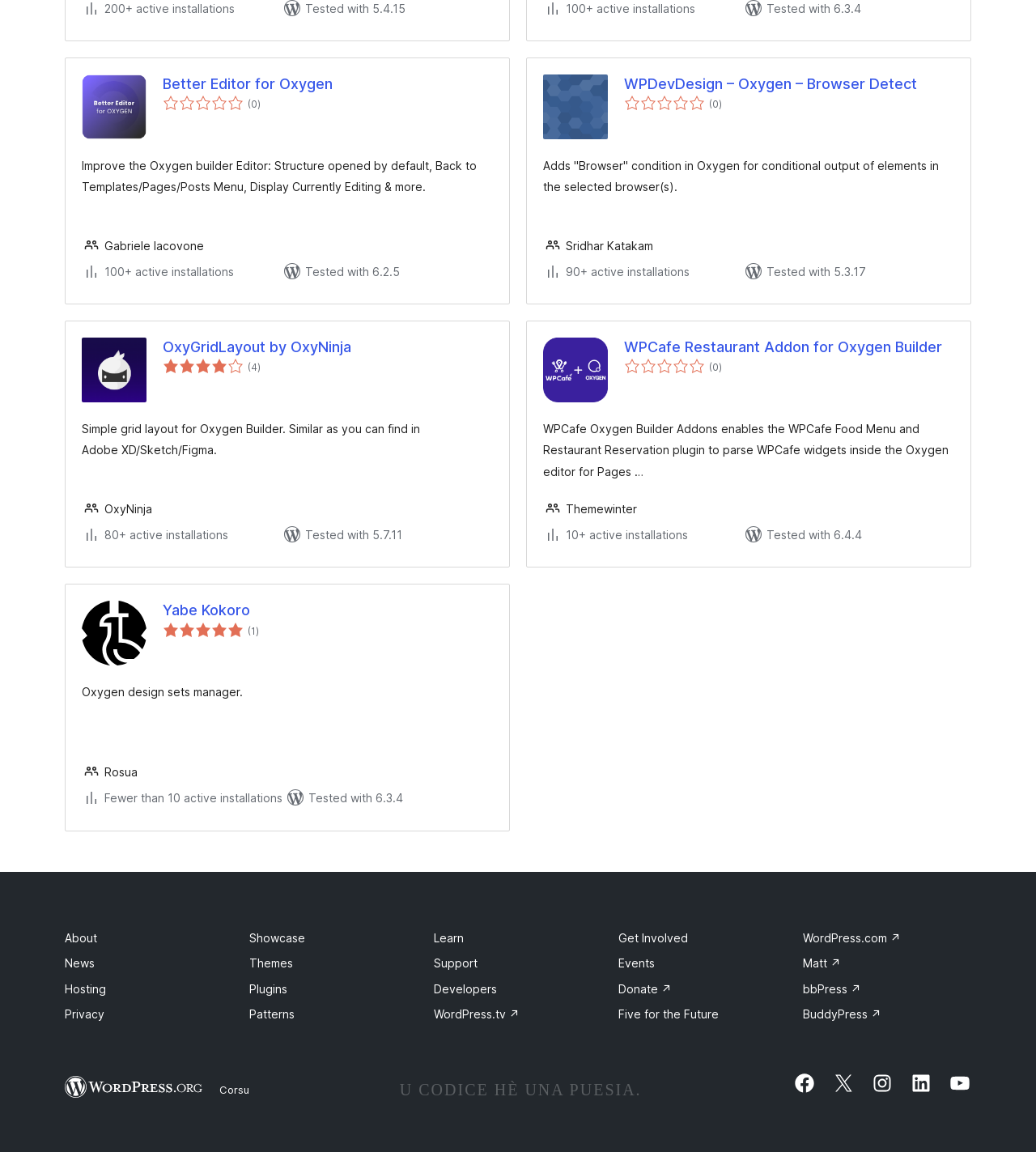How many active installations does Yabe Kokoro have?
Please provide a single word or phrase as your answer based on the screenshot.

Fewer than 10